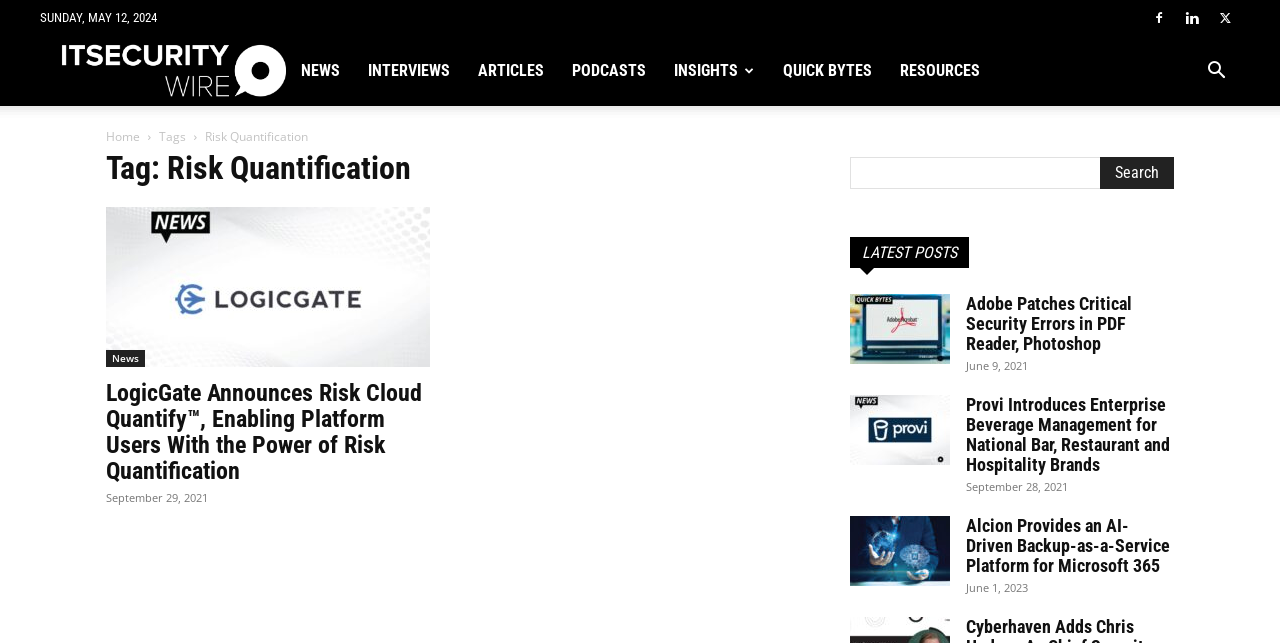What is the purpose of the button with the text 'Search'?
Please answer the question with a single word or phrase, referencing the image.

To search the website